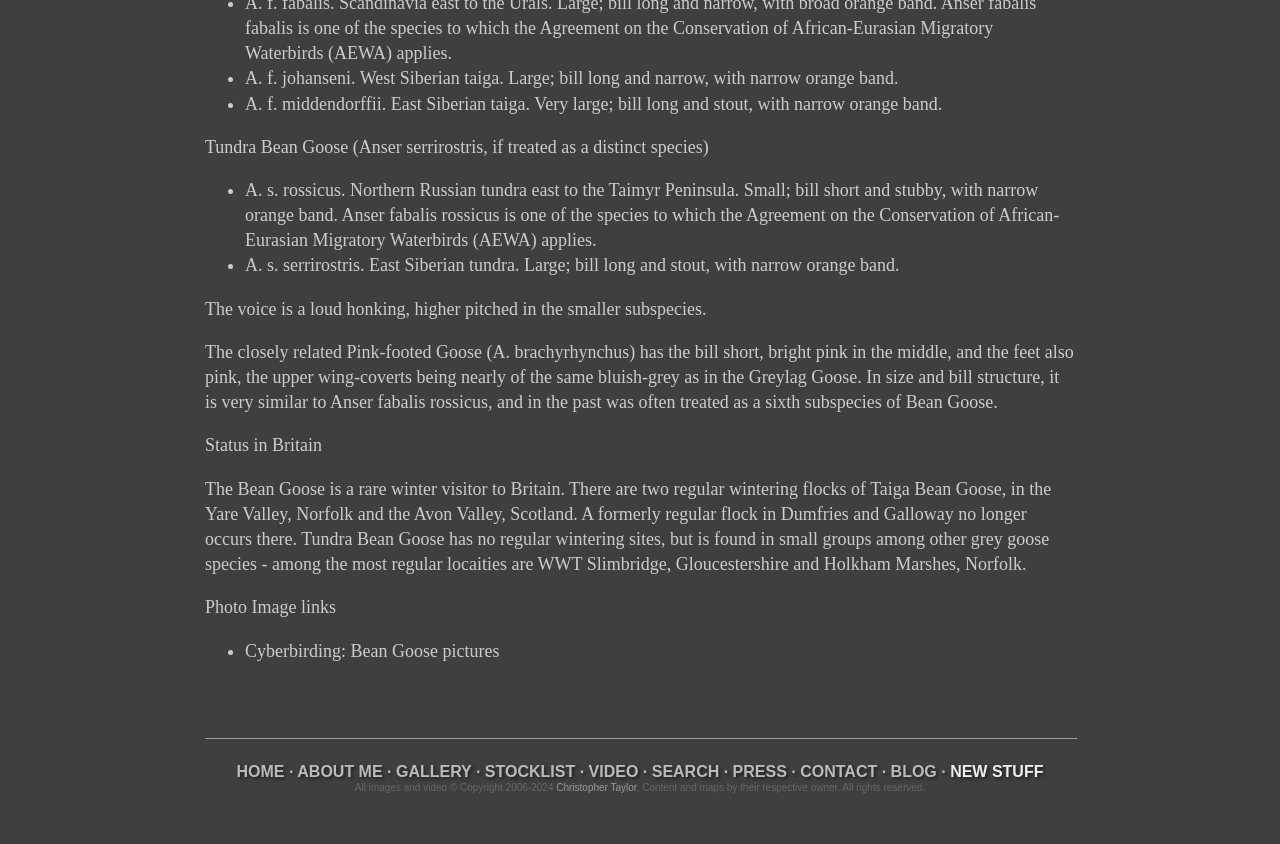Please predict the bounding box coordinates (top-left x, top-left y, bottom-right x, bottom-right y) for the UI element in the screenshot that fits the description: GALLERY

[0.309, 0.904, 0.368, 0.924]